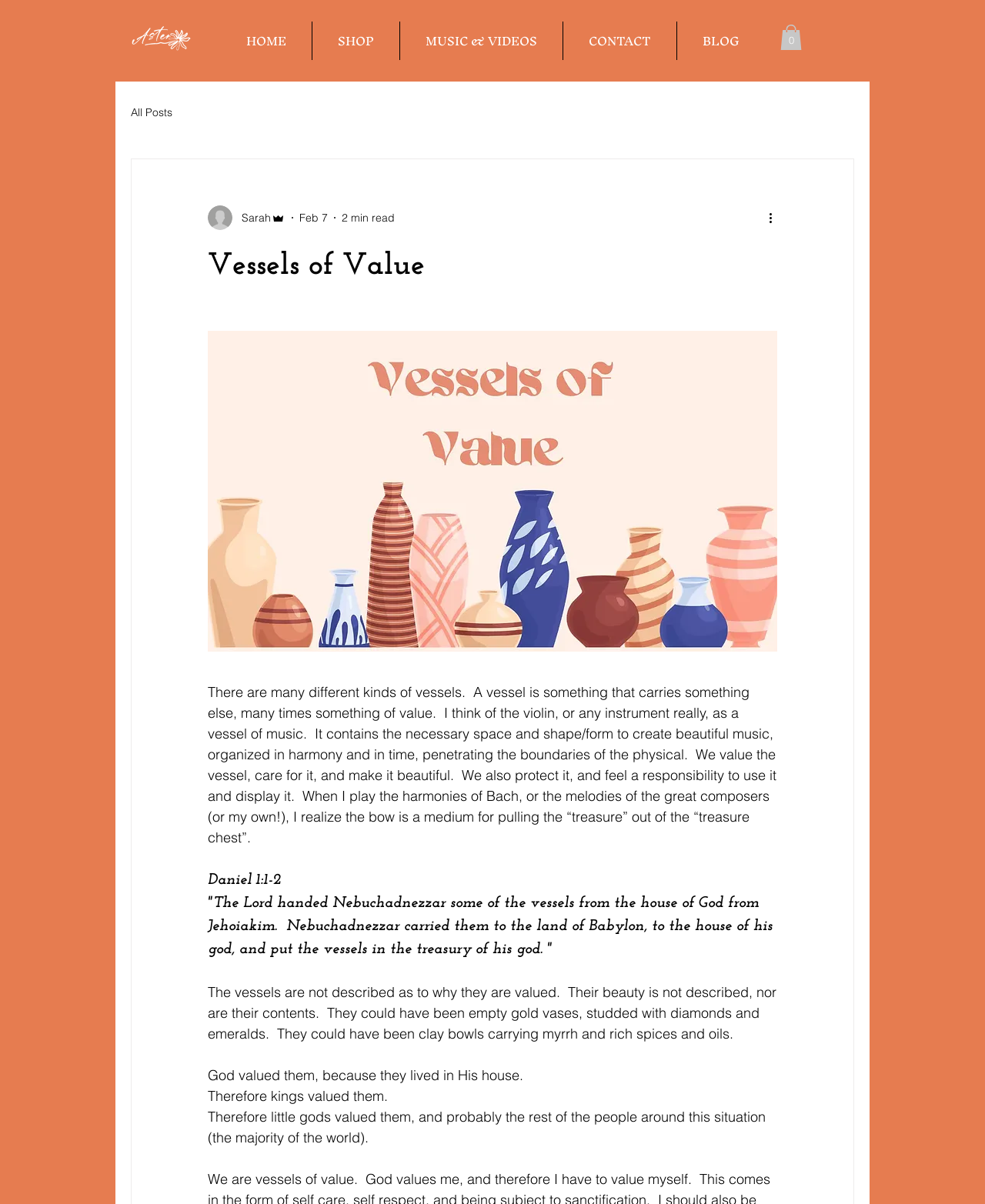Please answer the following question using a single word or phrase: 
What is the logo image filename?

Aster Logo (100% Opacity).png